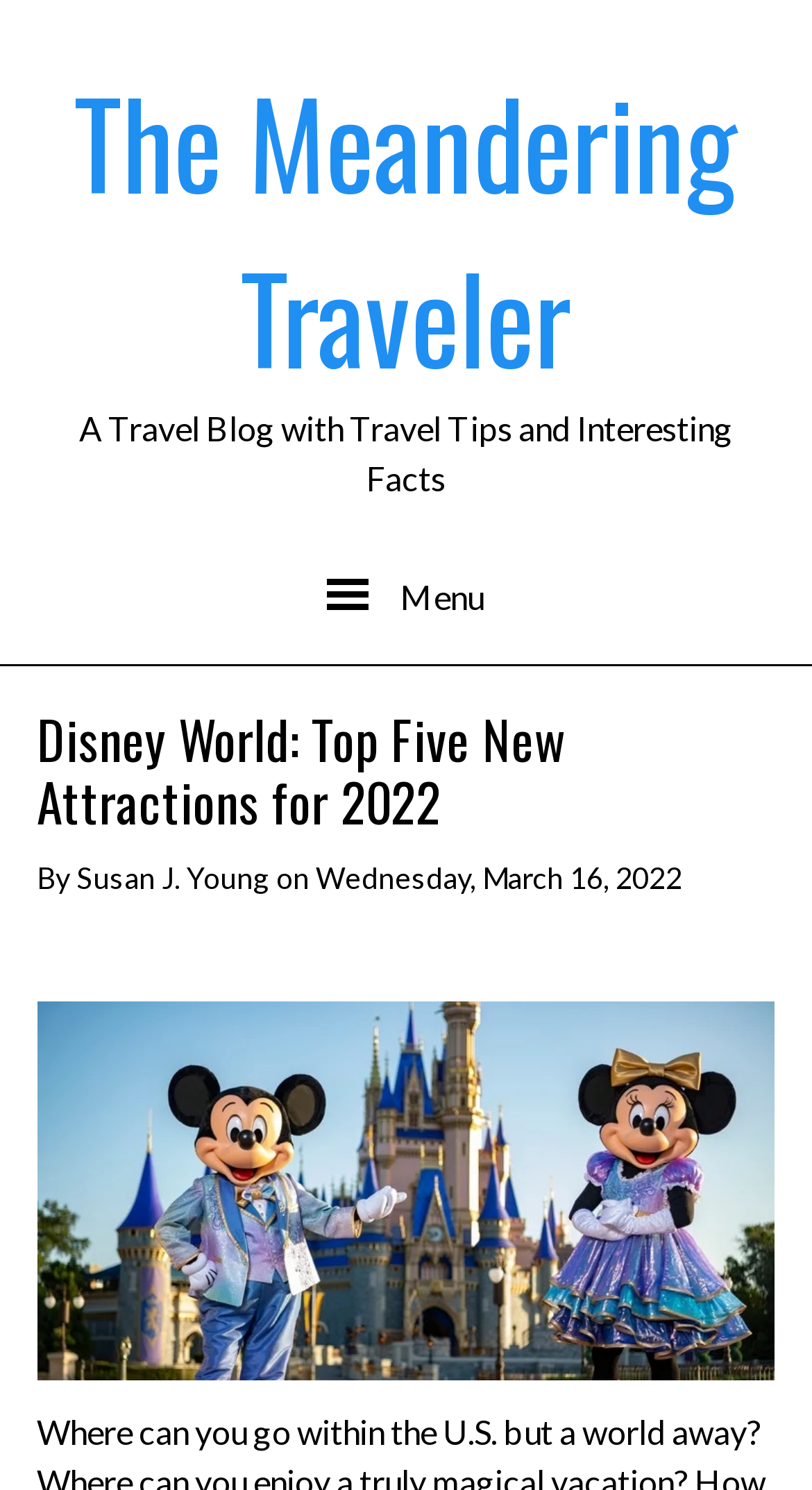What is the position of the image on the webpage?
Please elaborate on the answer to the question with detailed information.

I found the answer by comparing the y1 and y2 coordinates of the image element with other elements, and found that it has the largest y1 and y2 values, indicating that it is located at the bottom of the webpage.